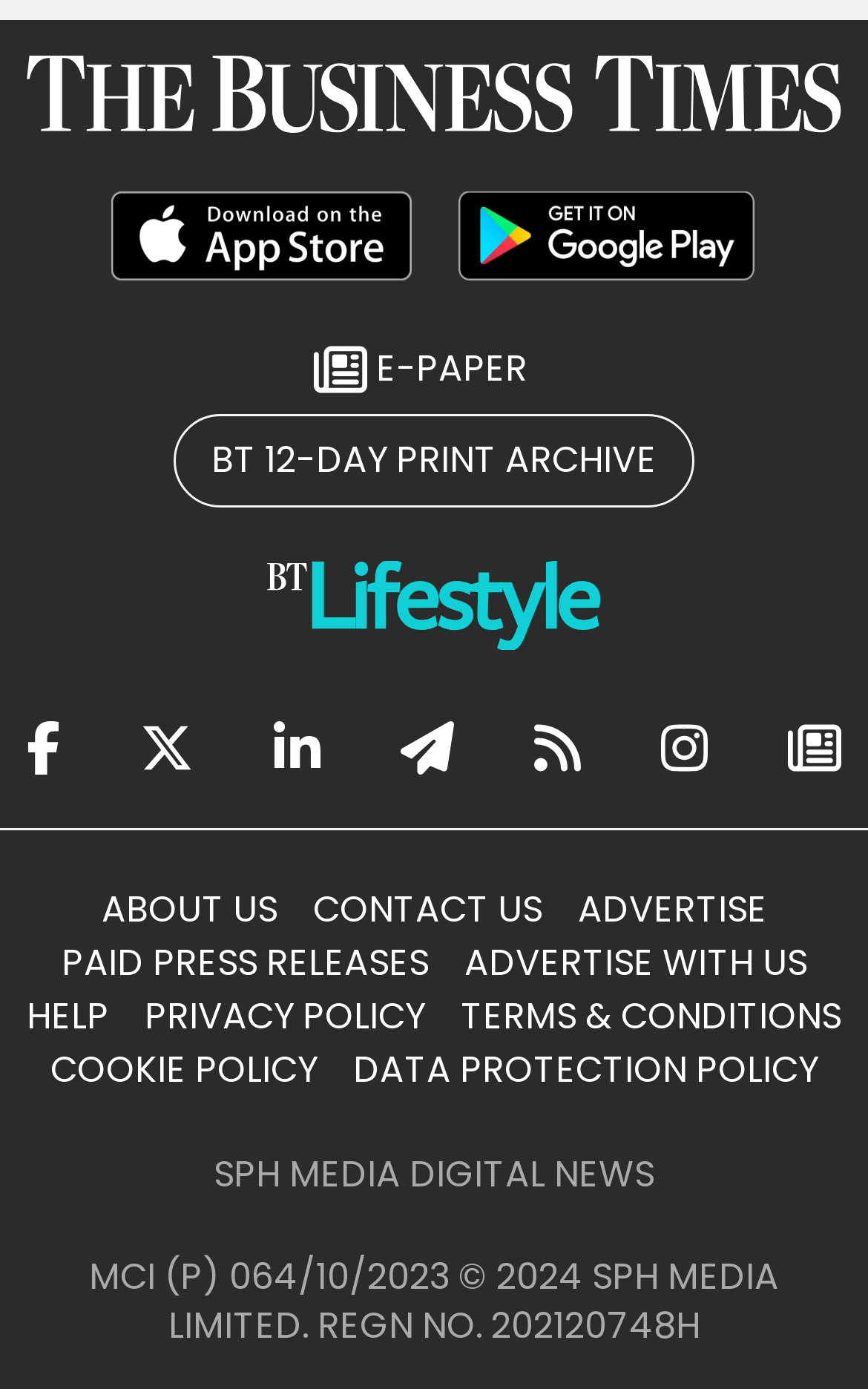Given the description of a UI element: "alt="Download on the Apple Store"", identify the bounding box coordinates of the matching element in the webpage screenshot.

[0.128, 0.135, 0.474, 0.201]